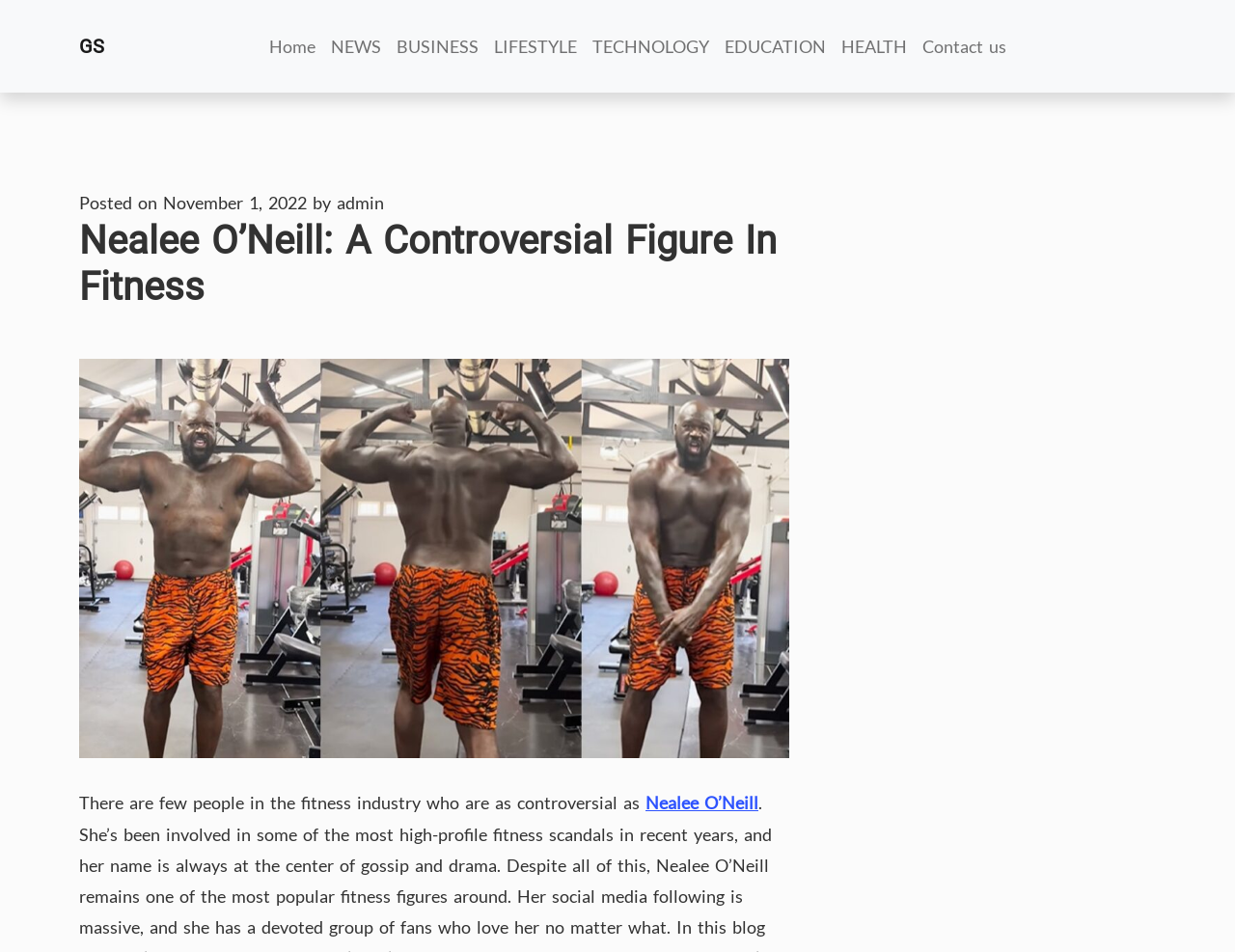Determine the bounding box coordinates for the clickable element required to fulfill the instruction: "go to home page". Provide the coordinates as four float numbers between 0 and 1, i.e., [left, top, right, bottom].

[0.212, 0.024, 0.262, 0.073]